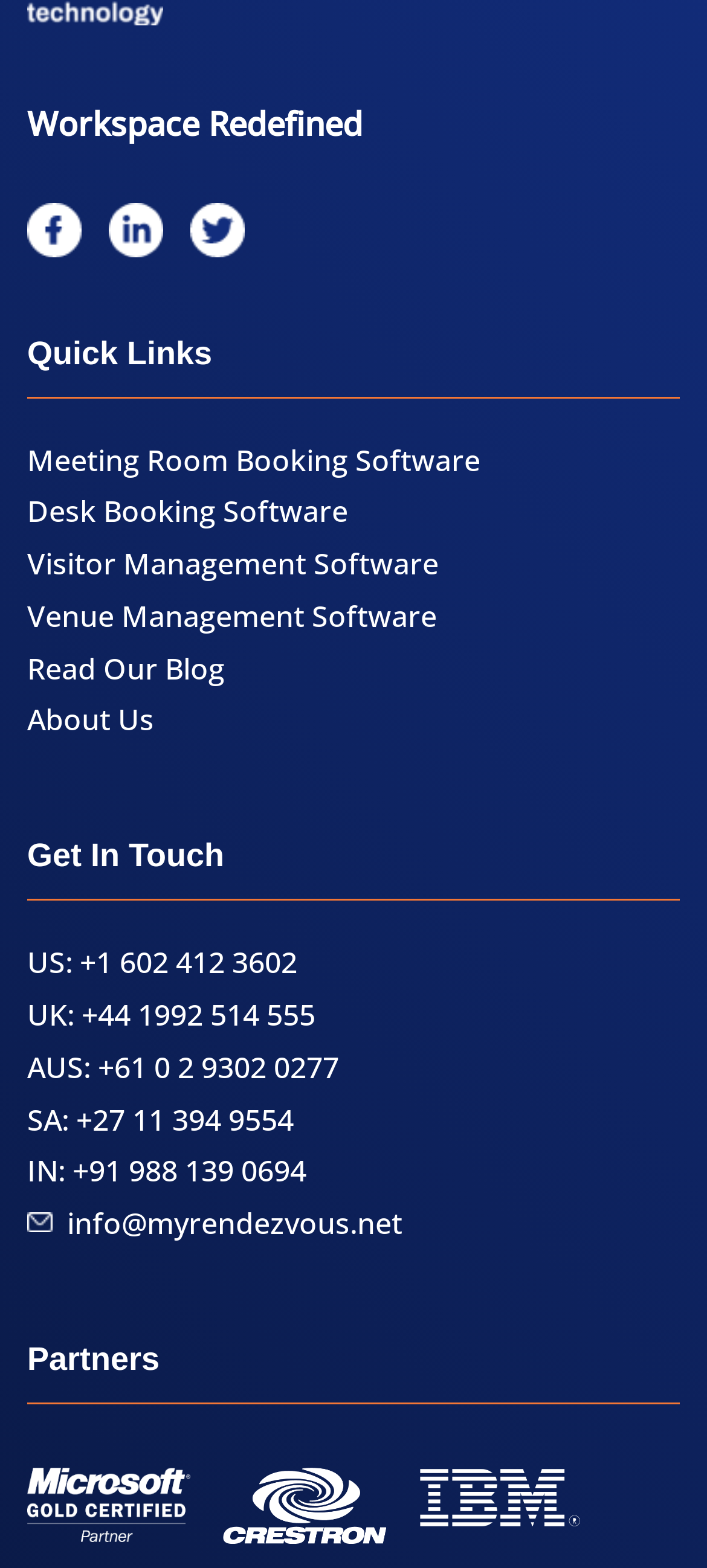Please find the bounding box coordinates of the element that needs to be clicked to perform the following instruction: "Read the blog". The bounding box coordinates should be four float numbers between 0 and 1, represented as [left, top, right, bottom].

[0.038, 0.413, 0.318, 0.439]